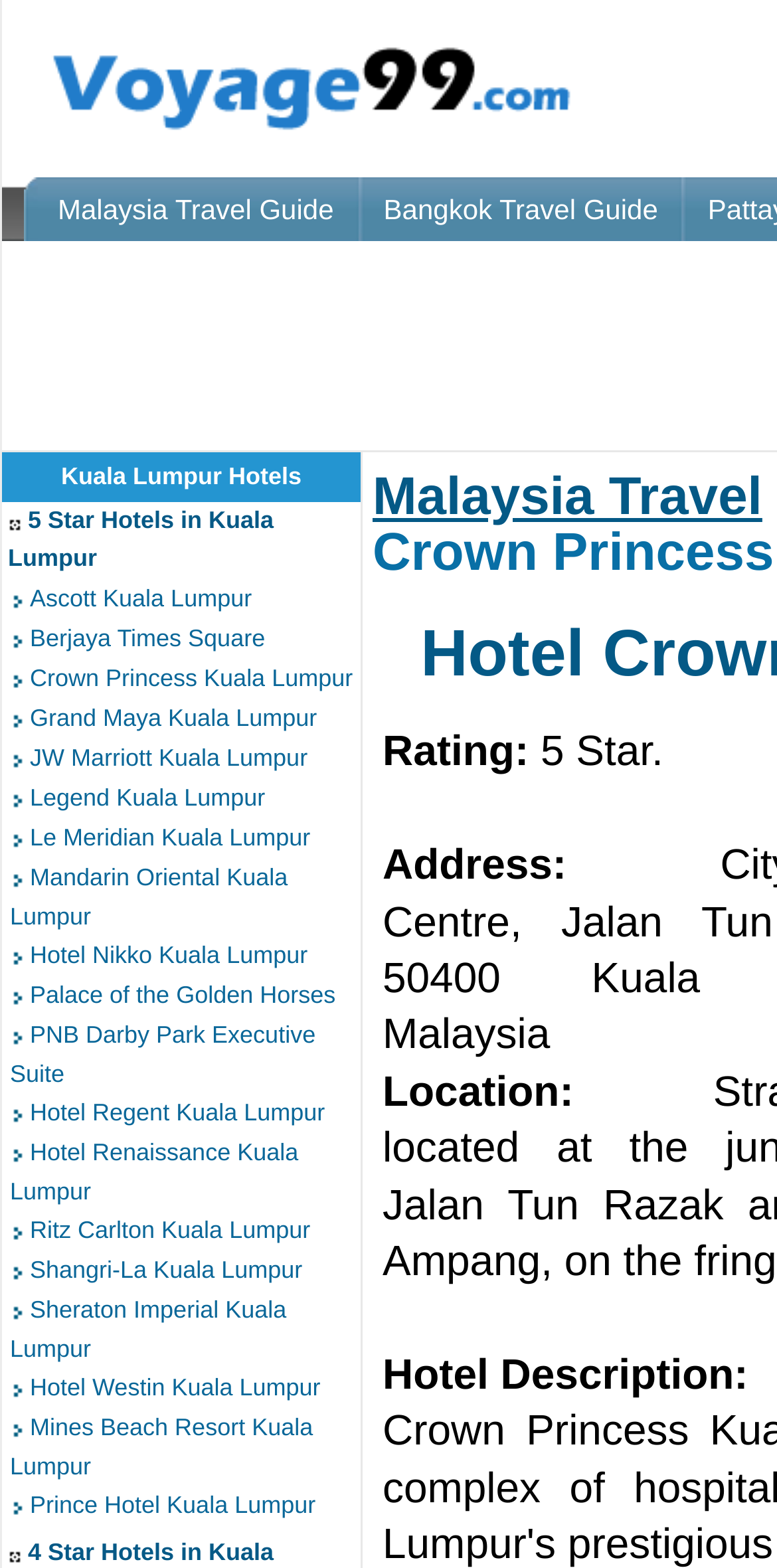Answer the question in a single word or phrase:
How many travel guides are linked on this page?

2